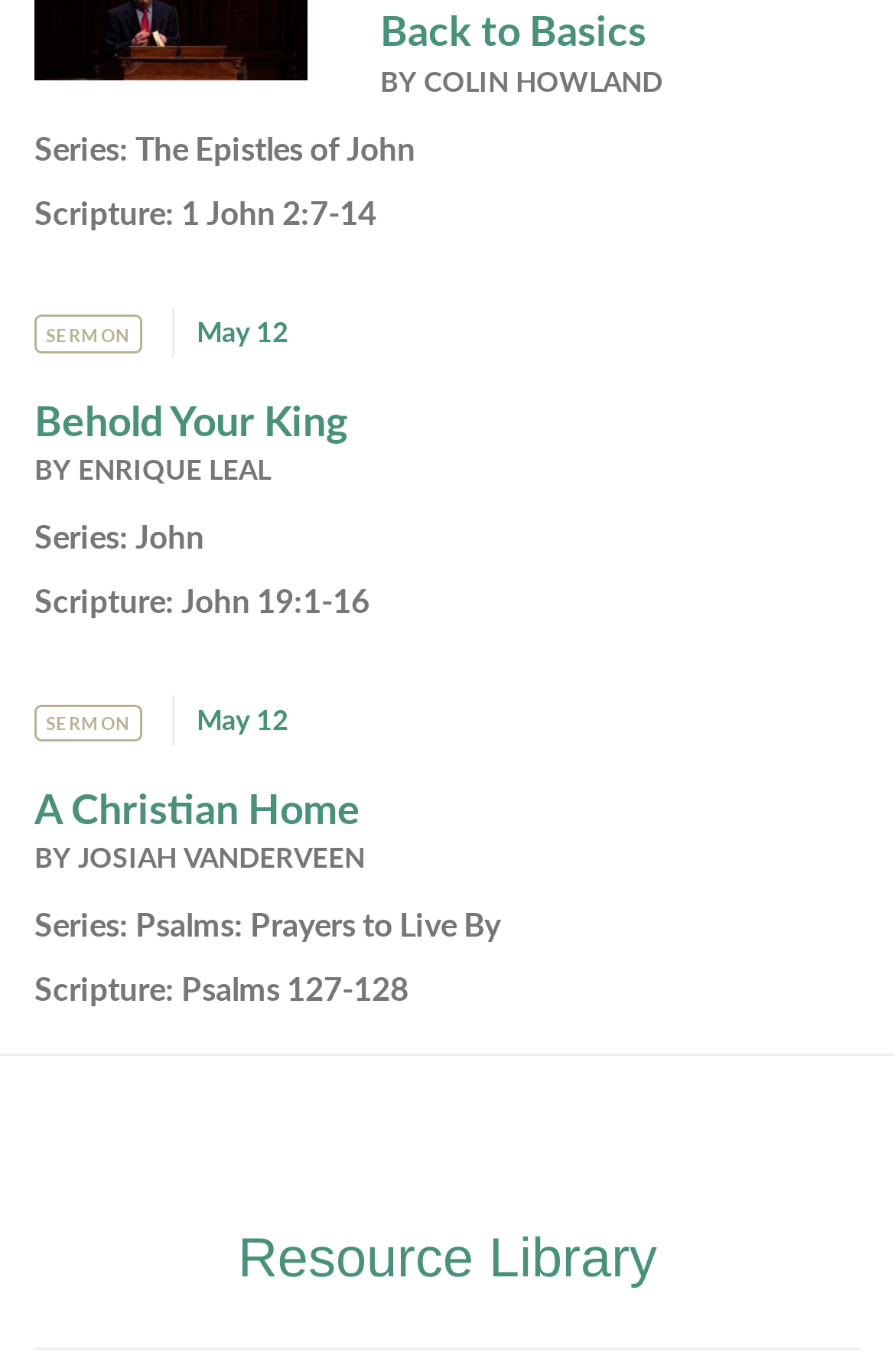Please identify the coordinates of the bounding box that should be clicked to fulfill this instruction: "view Behold Your King sermon".

[0.038, 0.284, 0.39, 0.326]